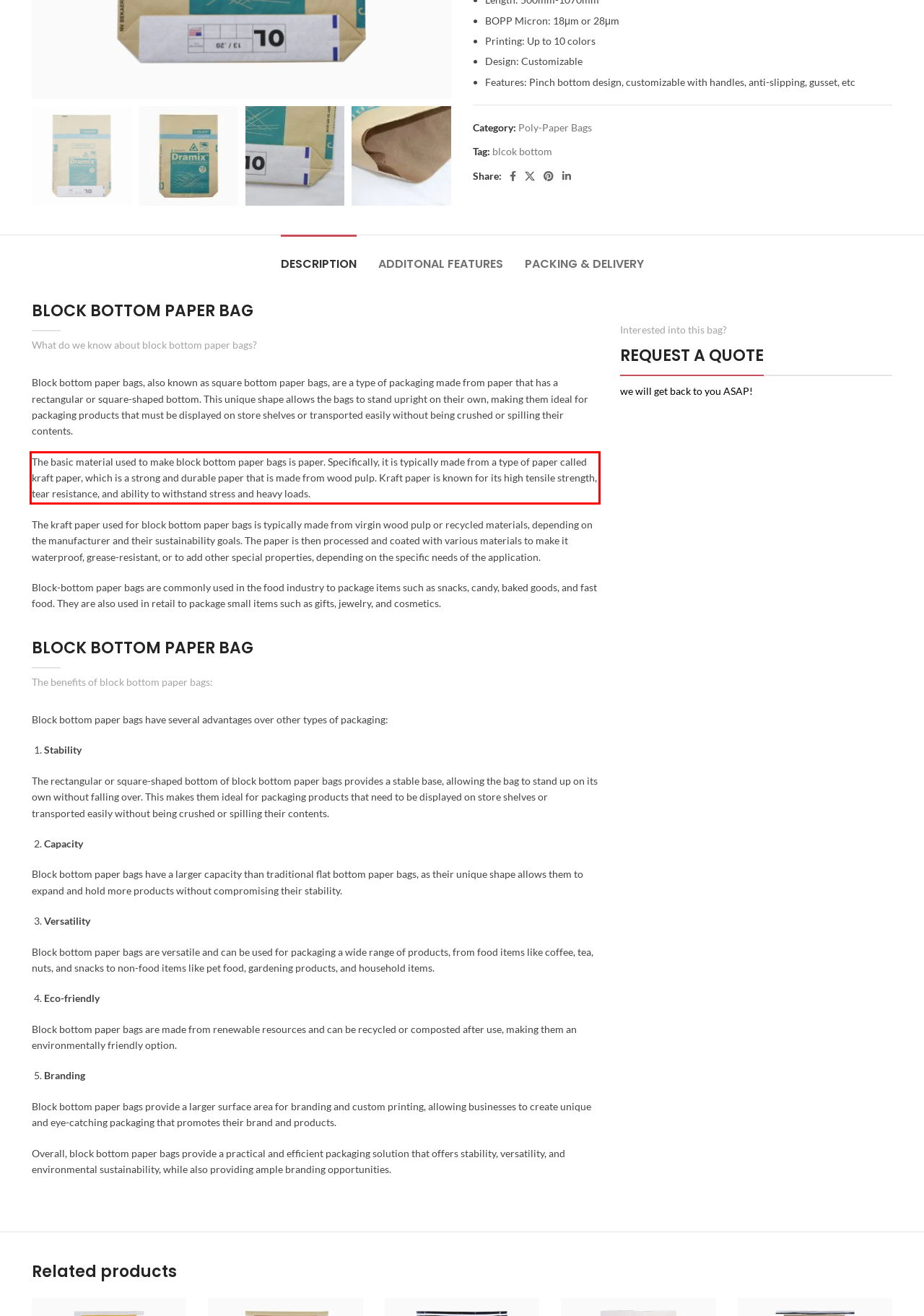Identify the red bounding box in the webpage screenshot and perform OCR to generate the text content enclosed.

The basic material used to make block bottom paper bags is paper. Specifically, it is typically made from a type of paper called kraft paper, which is a strong and durable paper that is made from wood pulp. Kraft paper is known for its high tensile strength, tear resistance, and ability to withstand stress and heavy loads.